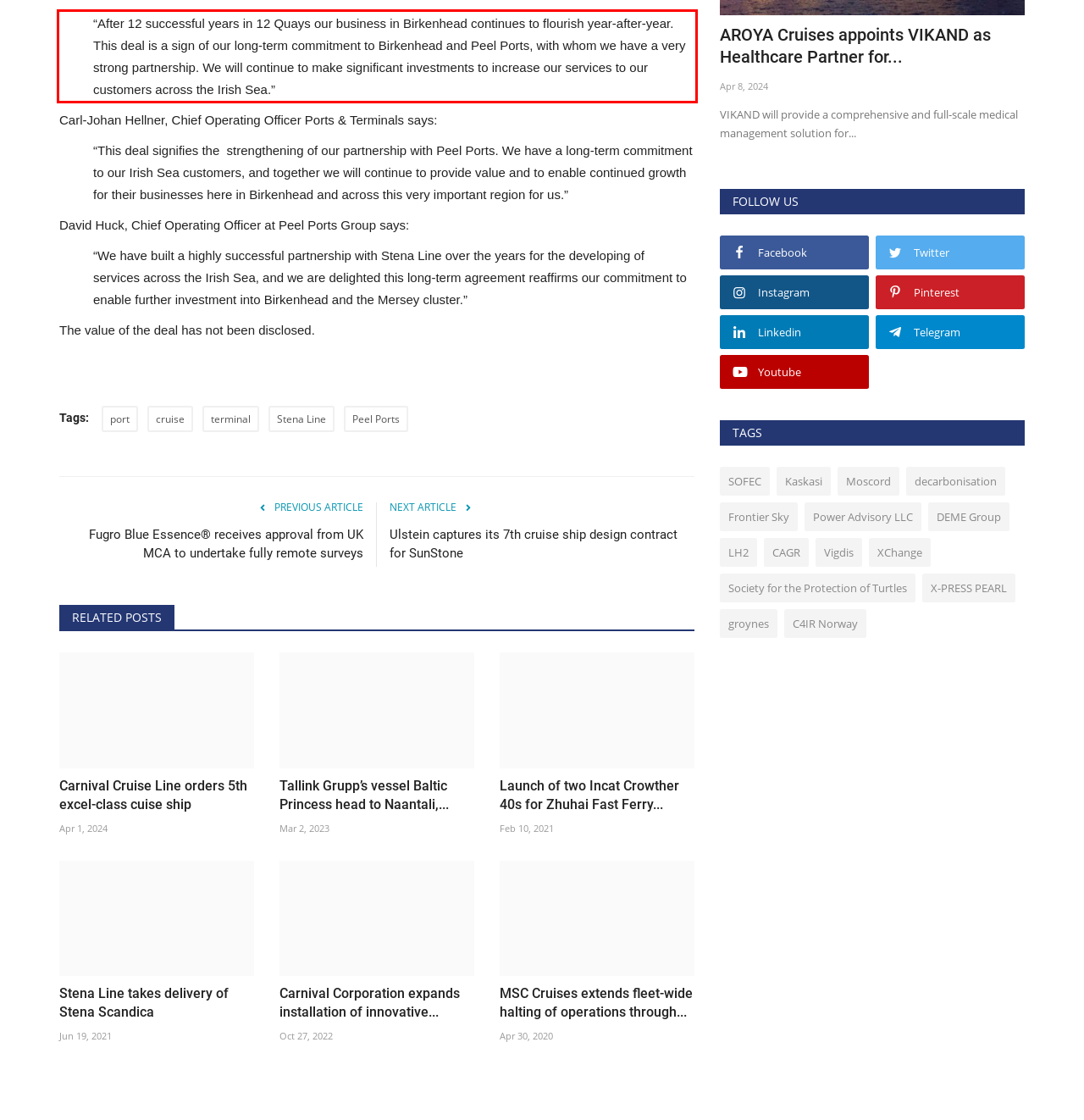Review the screenshot of the webpage and recognize the text inside the red rectangle bounding box. Provide the extracted text content.

“After 12 successful years in 12 Quays our business in Birkenhead continues to flourish year-after-year. This deal is a sign of our long-term commitment to Birkenhead and Peel Ports, with whom we have a very strong partnership. We will continue to make significant investments to increase our services to our customers across the Irish Sea.”